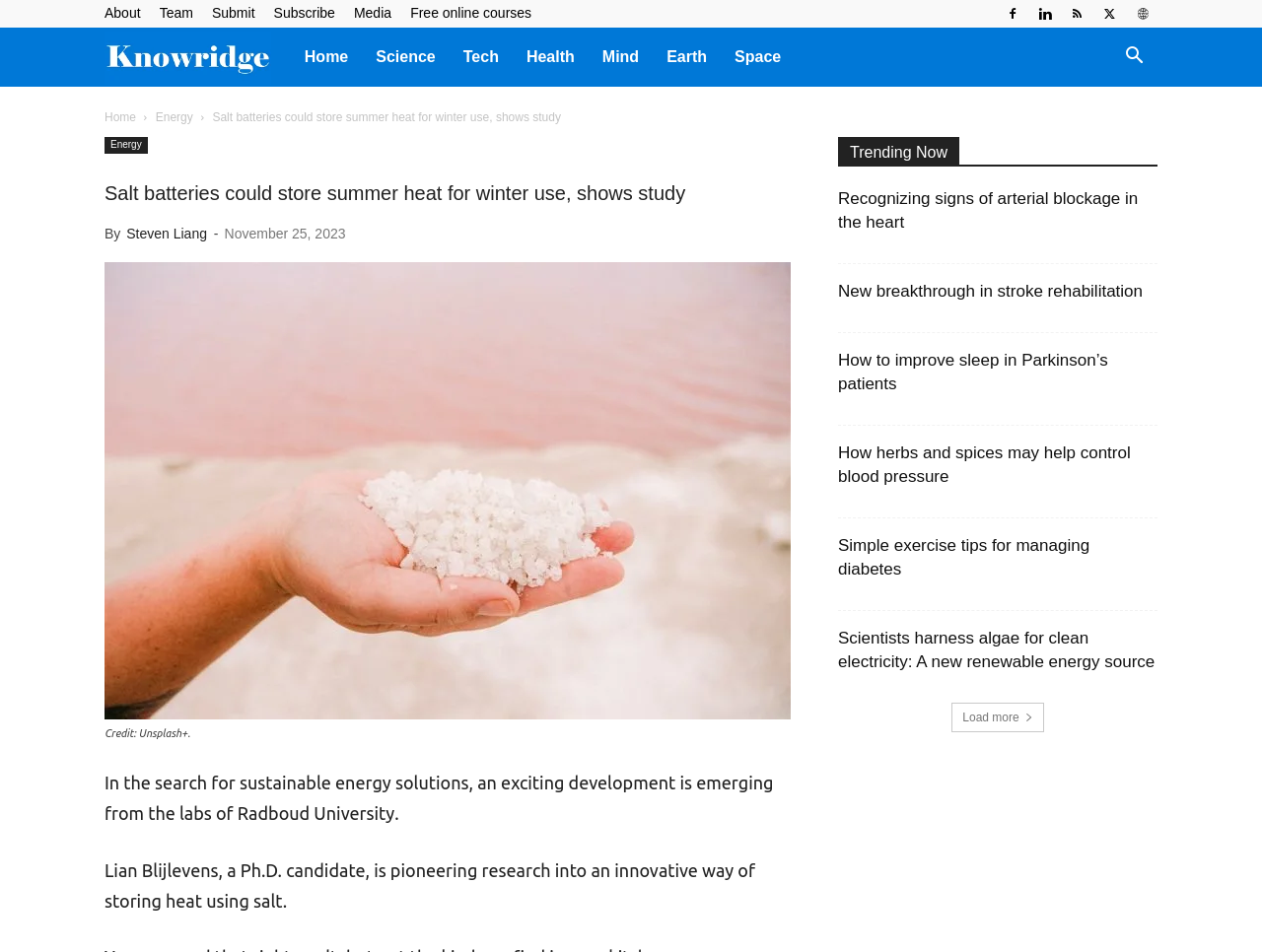Please identify the bounding box coordinates of the element's region that I should click in order to complete the following instruction: "View the article about recognizing signs of arterial blockage in the heart". The bounding box coordinates consist of four float numbers between 0 and 1, i.e., [left, top, right, bottom].

[0.664, 0.199, 0.902, 0.243]